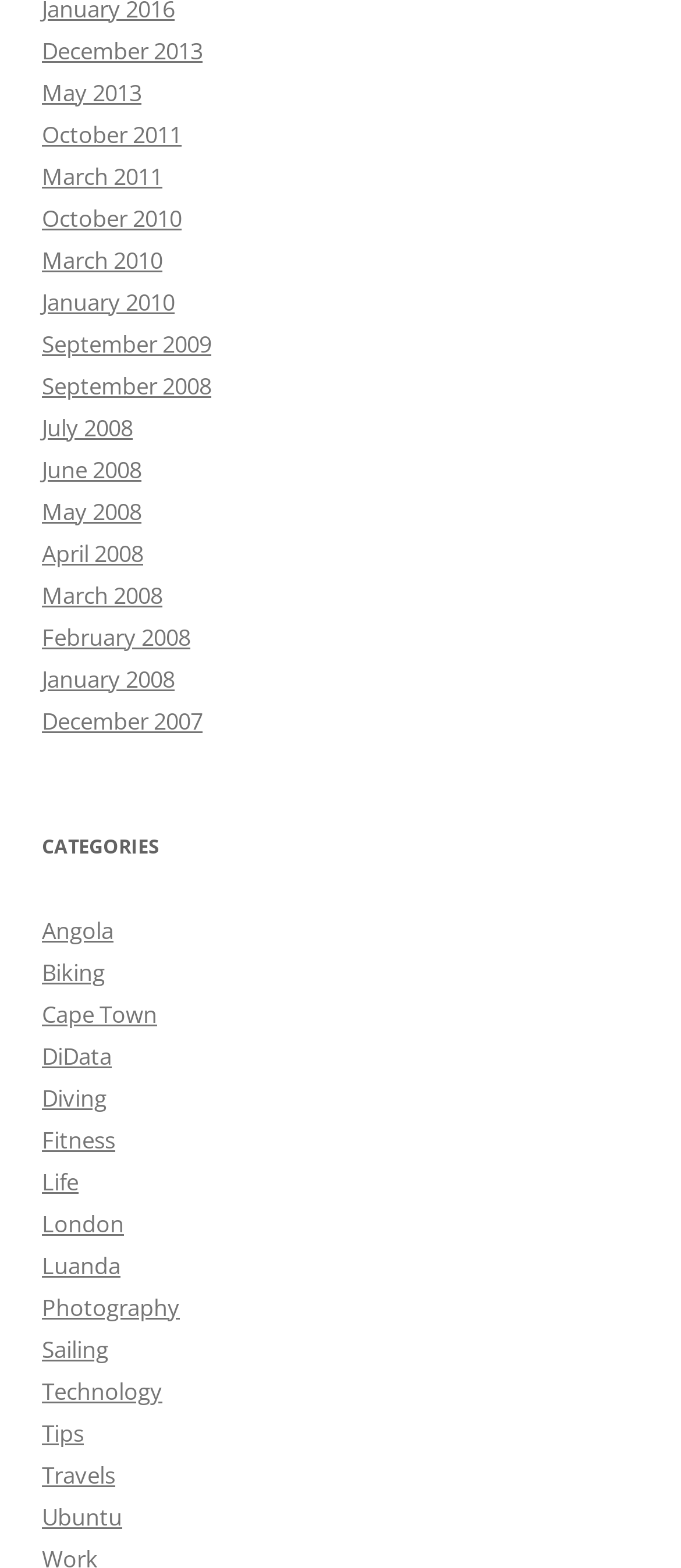Please provide a brief answer to the question using only one word or phrase: 
What is the earliest month listed on the webpage?

January 2008